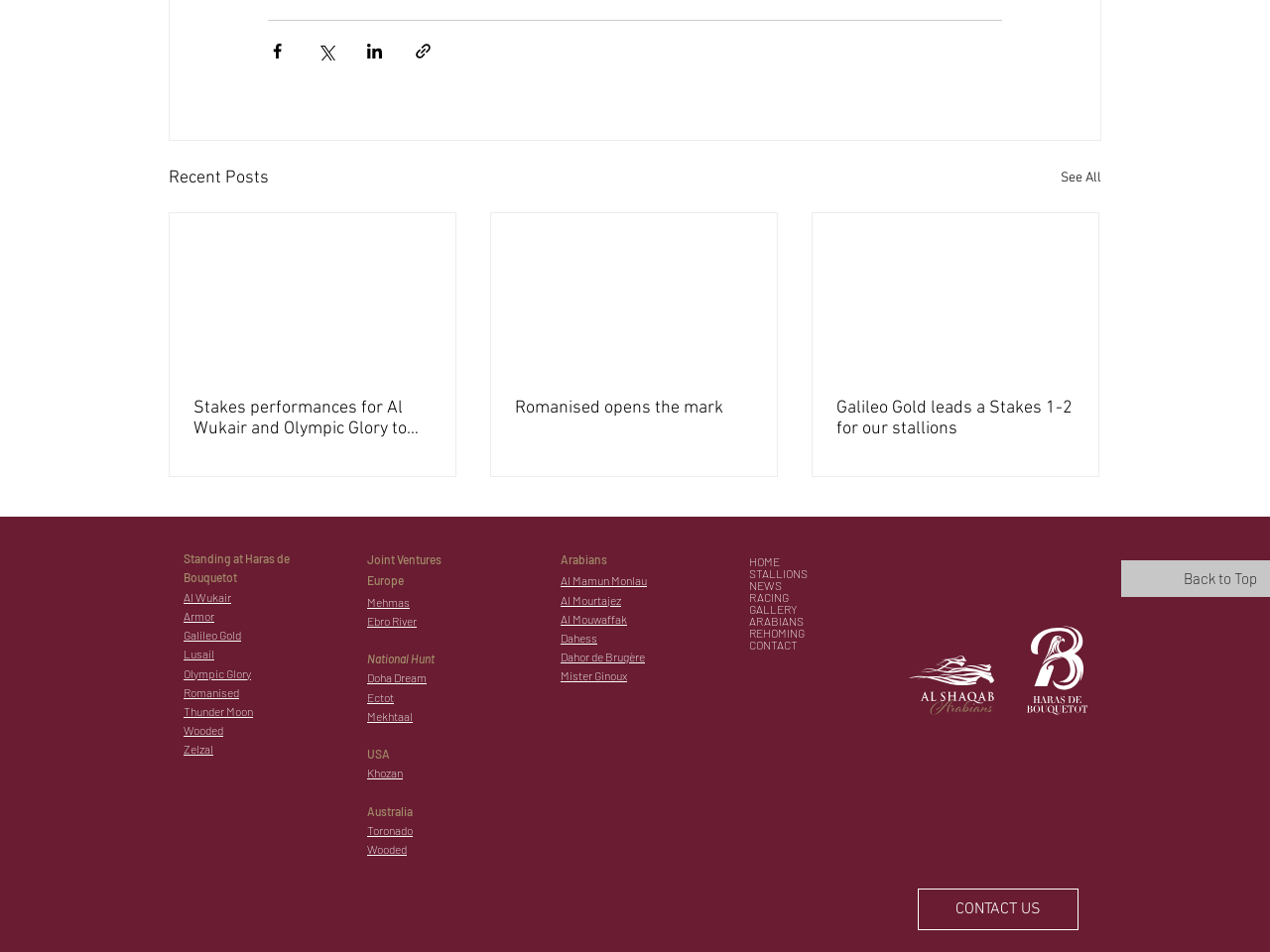Specify the bounding box coordinates of the region I need to click to perform the following instruction: "Contact us". The coordinates must be four float numbers in the range of 0 to 1, i.e., [left, top, right, bottom].

[0.723, 0.934, 0.849, 0.977]